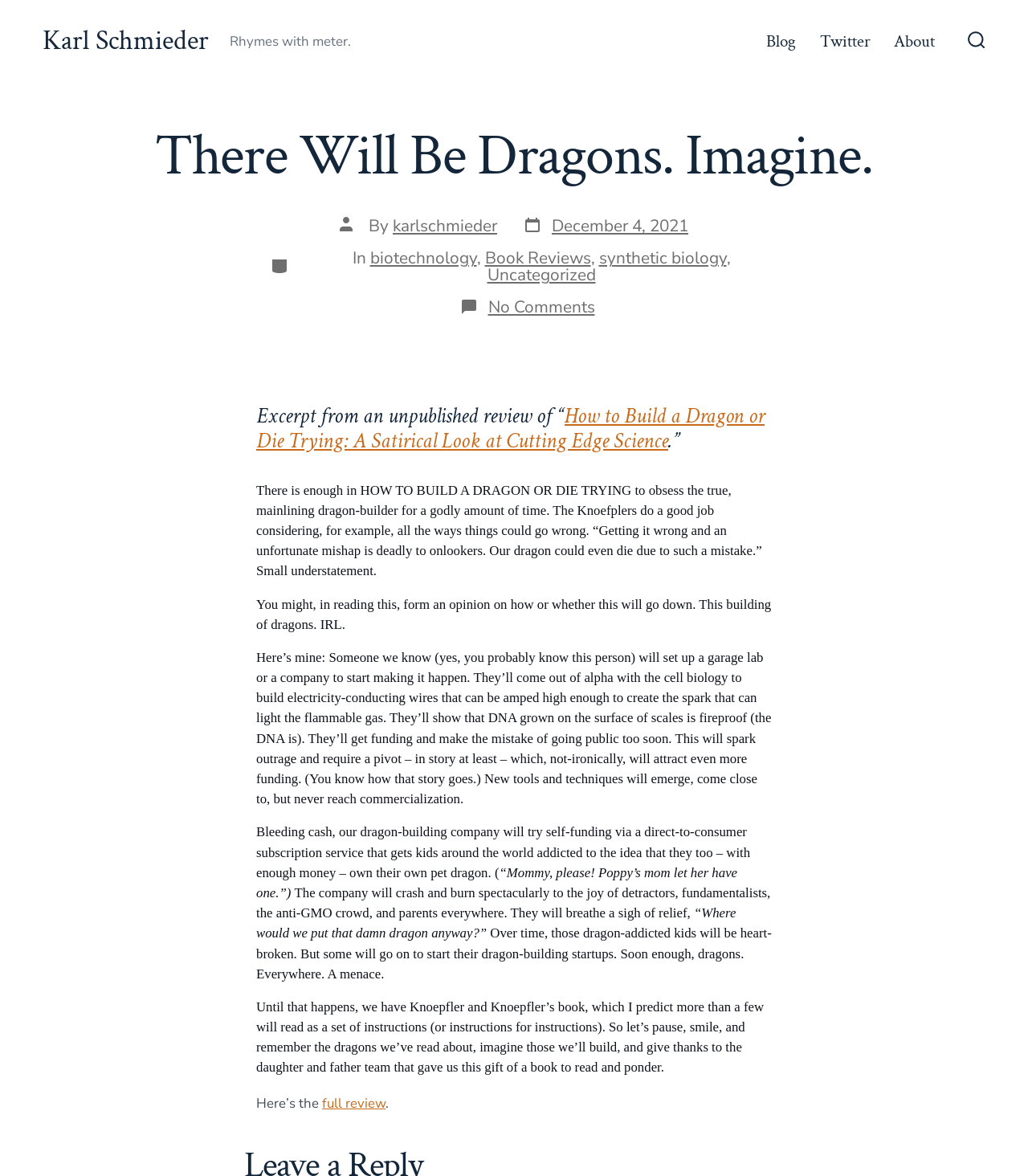Look at the image and answer the question in detail:
What is the author of the post?

The author of the post can be determined by looking at the link 'Karl Schmieder' which is located below the header 'There Will Be Dragons. Imagine.' and above the text 'Rhymes with meter.' This link is likely the author's name, as it is a common convention in blogging platforms to display the author's name in this location.